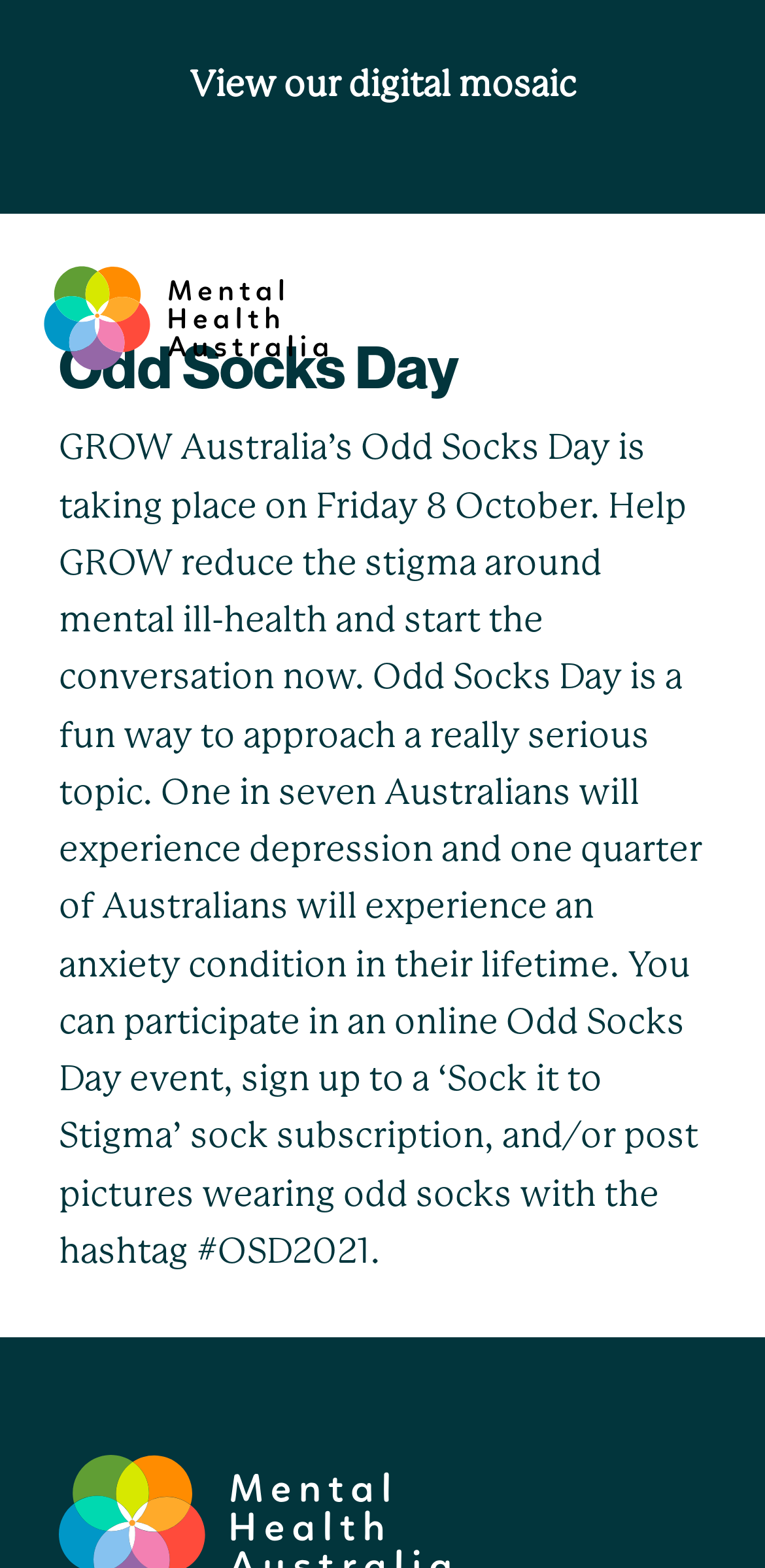Use a single word or phrase to answer this question: 
What is the date of Odd Socks Day?

Friday 8 October